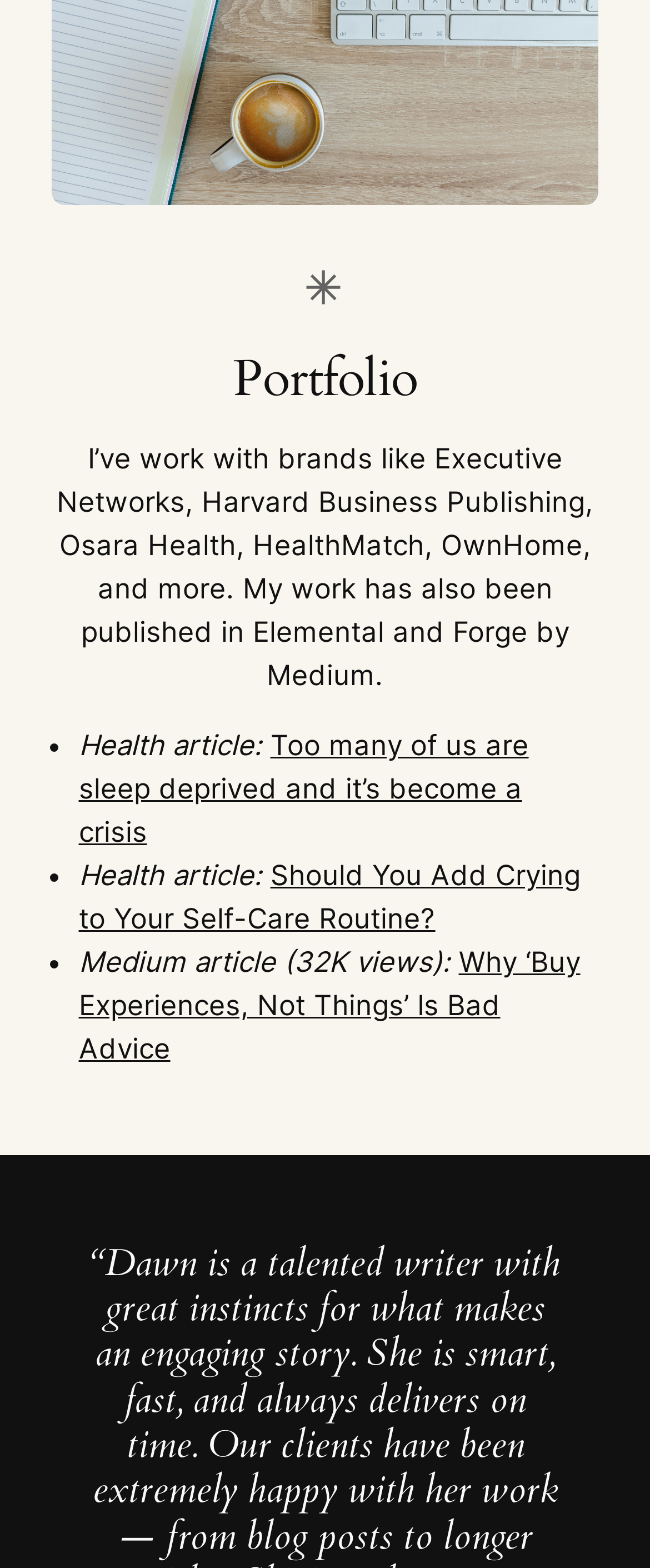Provide a brief response to the question below using a single word or phrase: 
What is the type of publication where the third article was published?

Medium